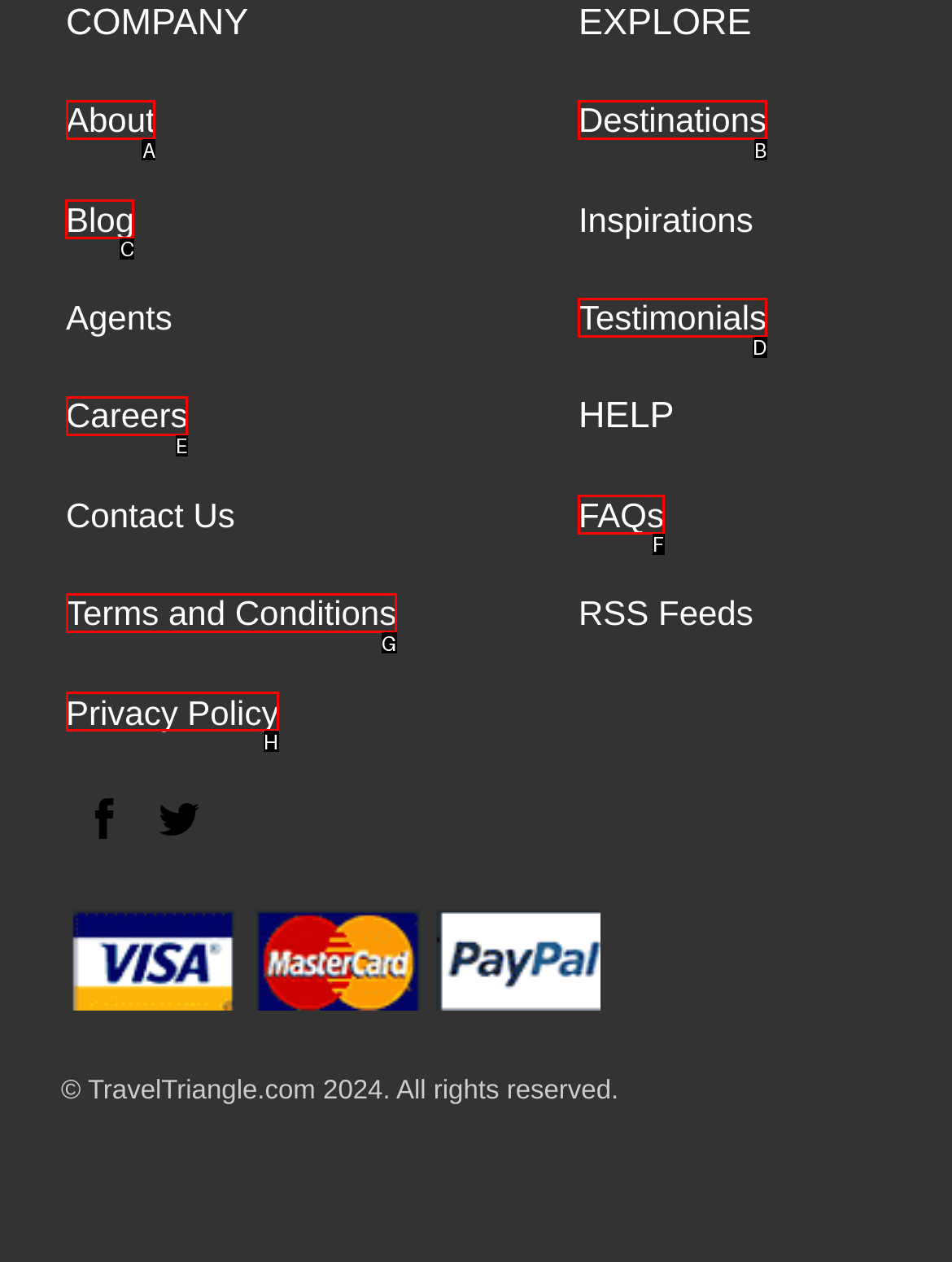Select the letter of the element you need to click to complete this task: view Blog
Answer using the letter from the specified choices.

C